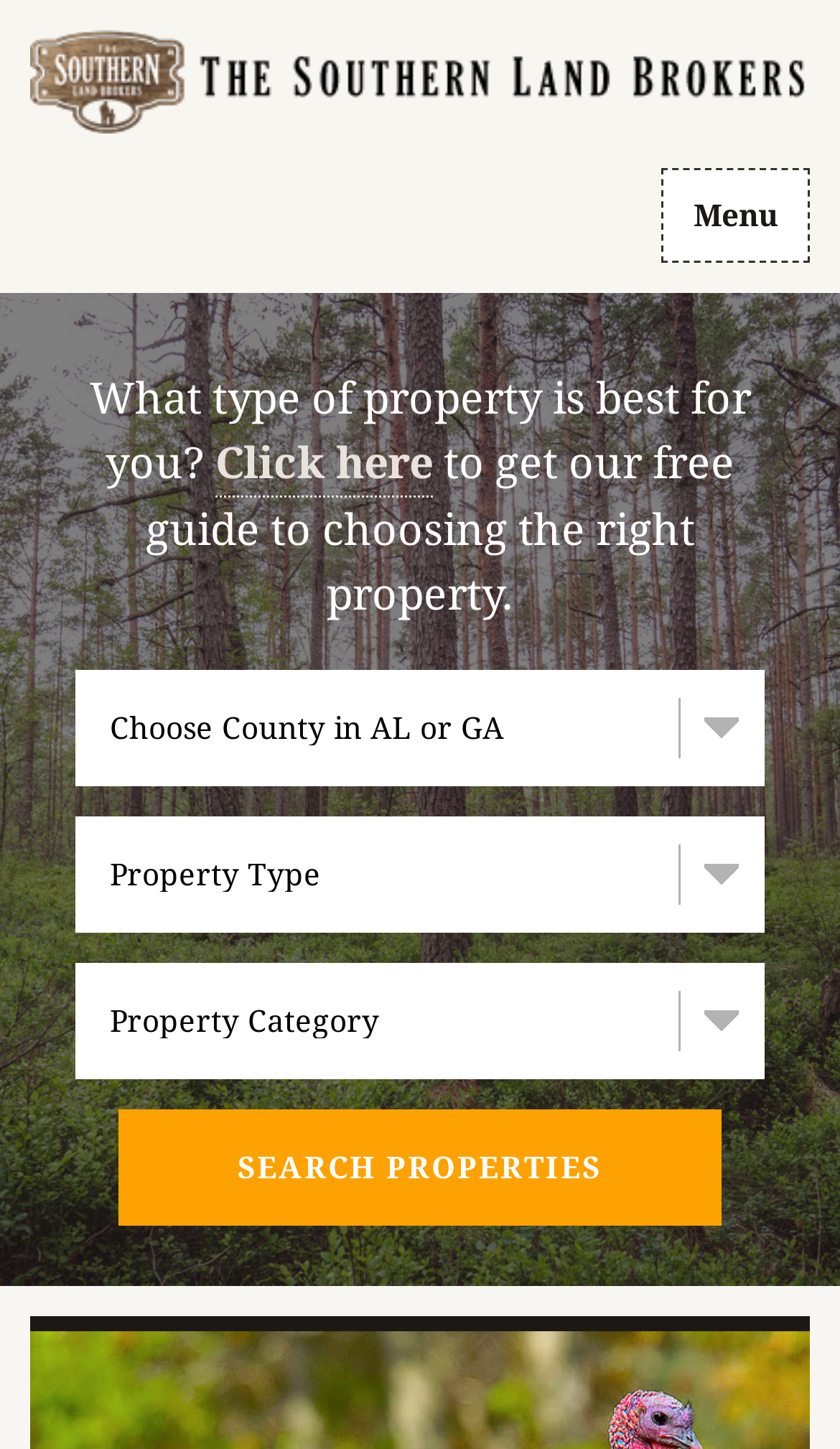Find and extract the text of the primary heading on the webpage.

4 Tips for Beginning Turkey Hunters on Alabama Hunting Properties